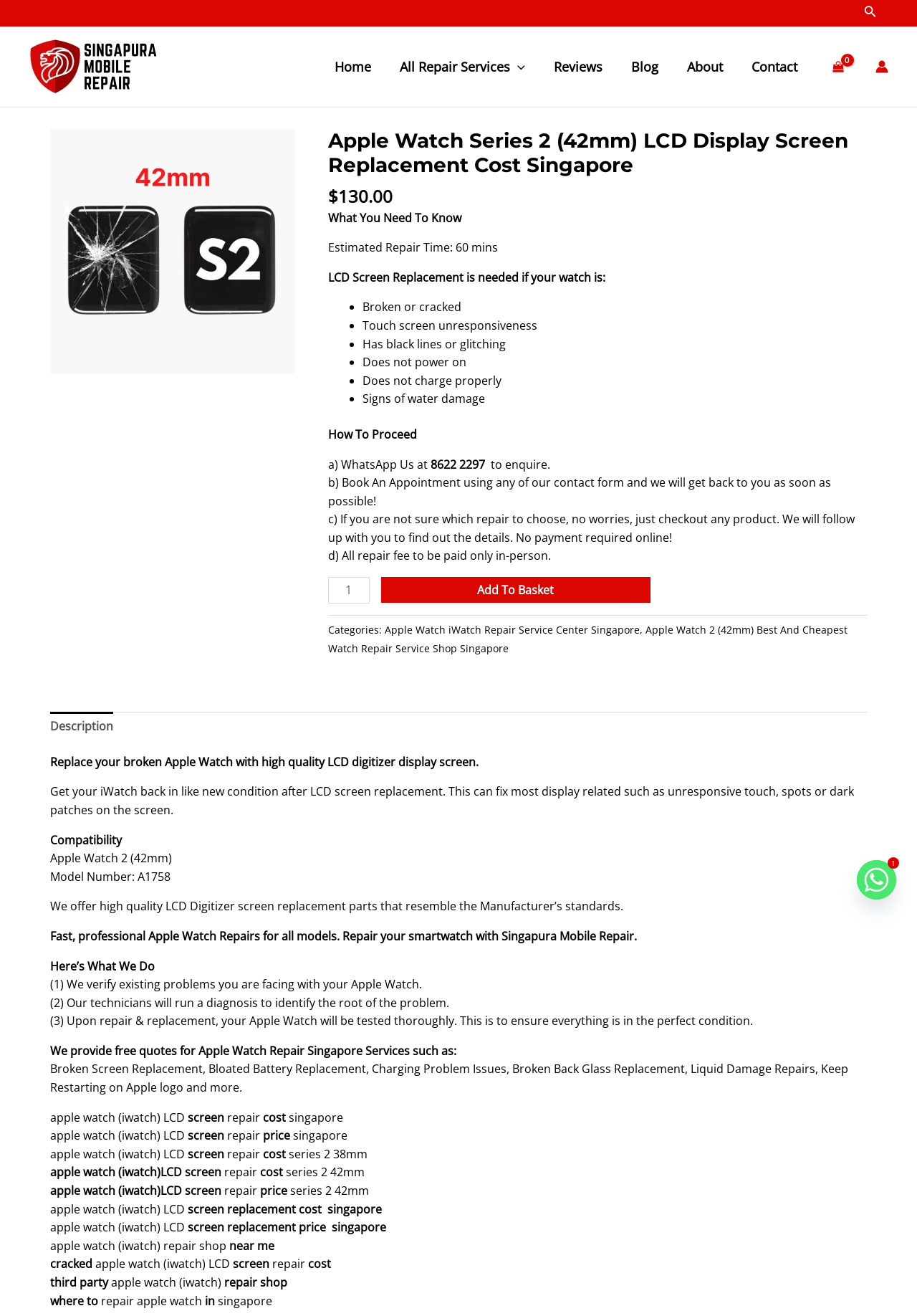How can I proceed with the repair?
Please answer using one word or phrase, based on the screenshot.

WhatsApp, book an appointment, or checkout any product